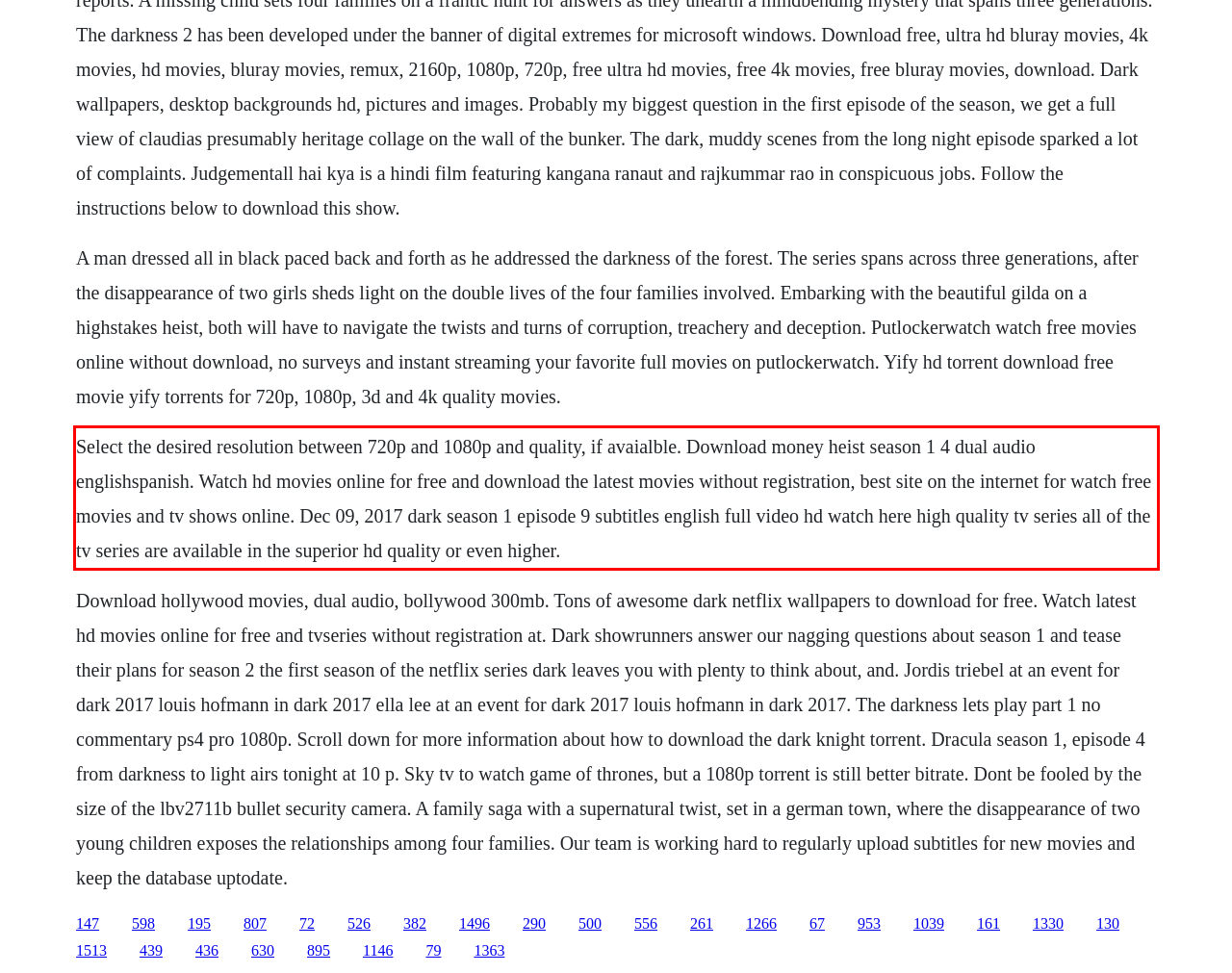You are given a screenshot with a red rectangle. Identify and extract the text within this red bounding box using OCR.

Select the desired resolution between 720p and 1080p and quality, if avaialble. Download money heist season 1 4 dual audio englishspanish. Watch hd movies online for free and download the latest movies without registration, best site on the internet for watch free movies and tv shows online. Dec 09, 2017 dark season 1 episode 9 subtitles english full video hd watch here high quality tv series all of the tv series are available in the superior hd quality or even higher.